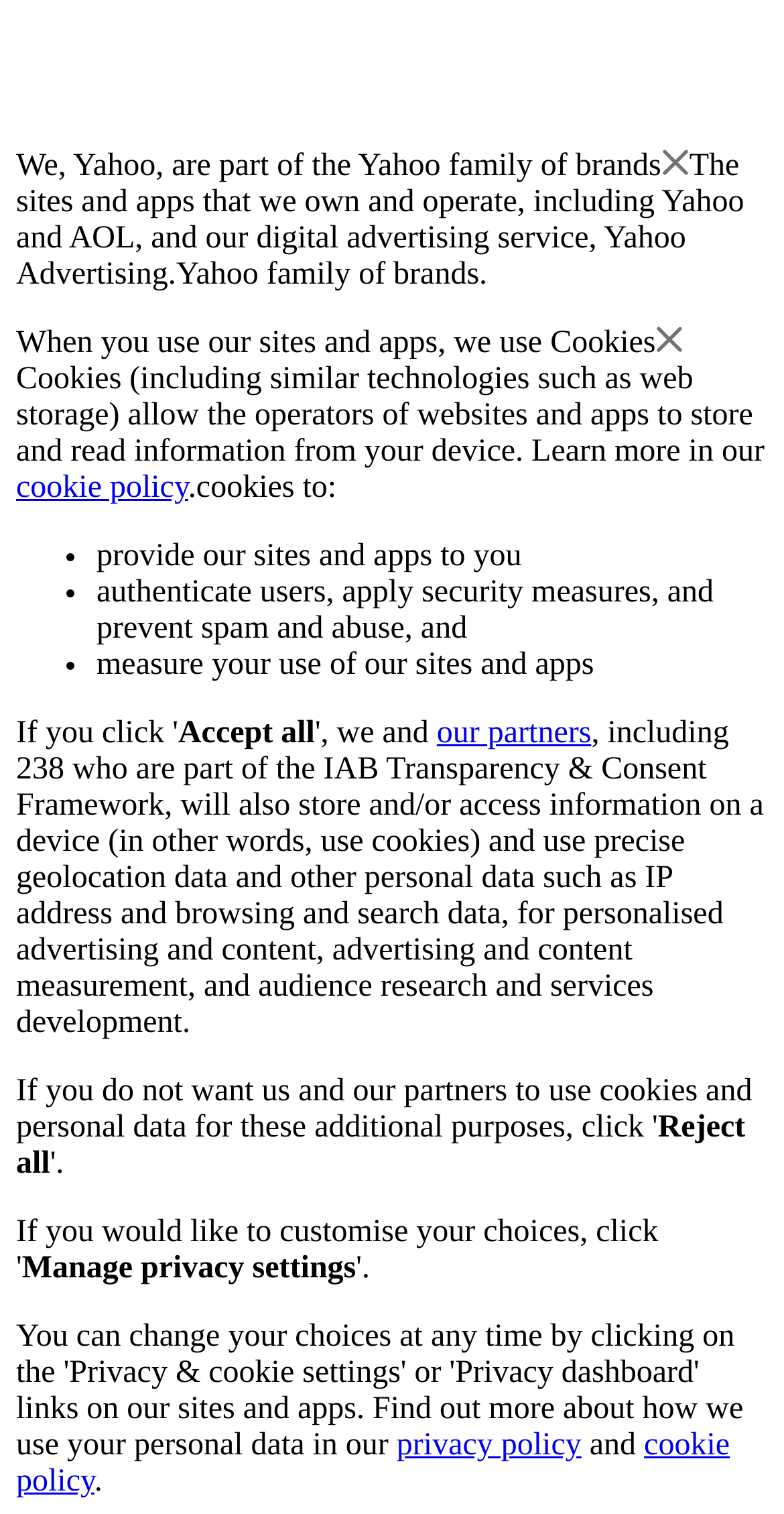What can users manage?
Can you offer a detailed and complete answer to this question?

The webpage provides a button labeled 'Manage privacy settings' which suggests that users have the ability to manage their privacy settings on the website.